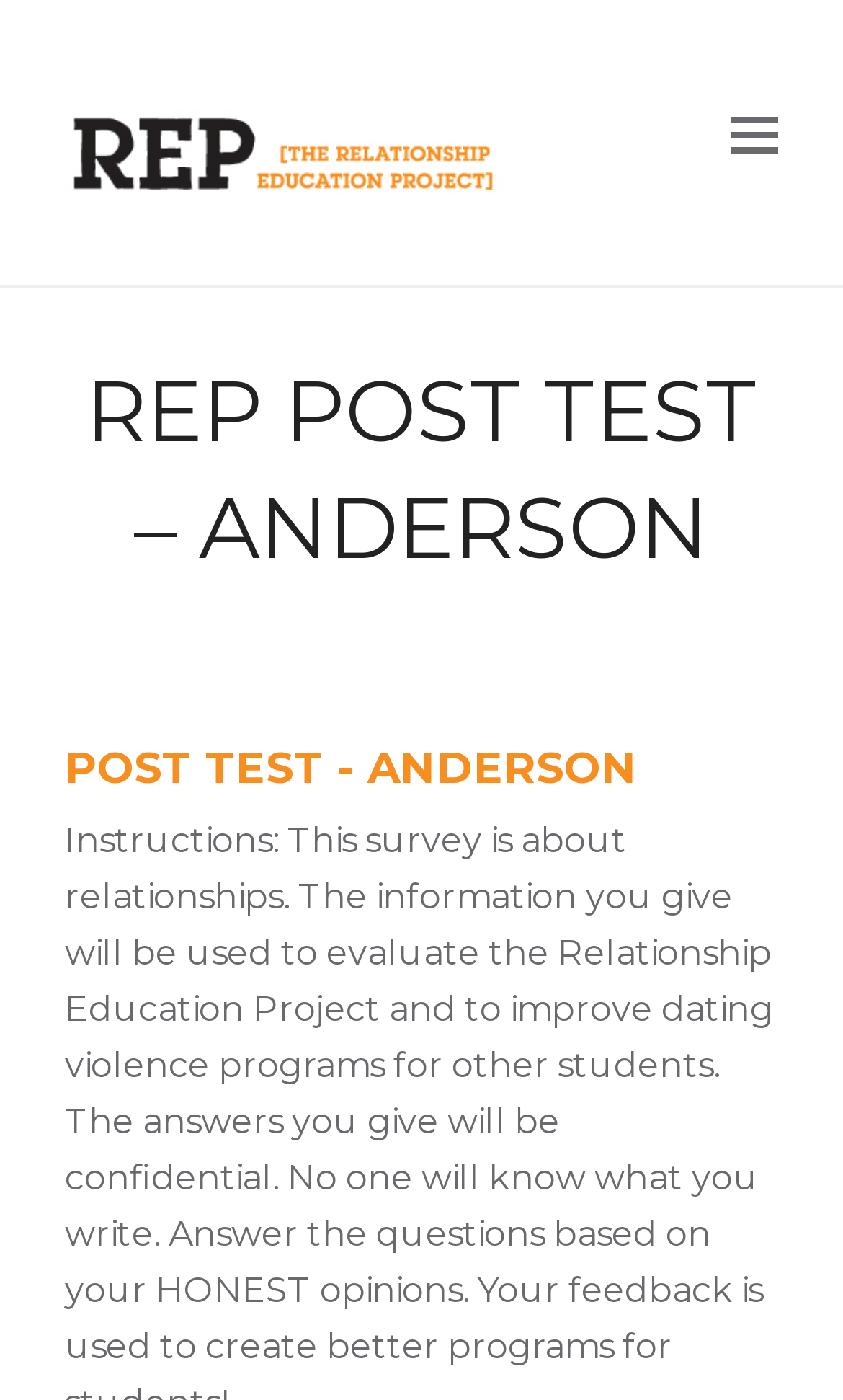Please find the top heading of the webpage and generate its text.

REP POST TEST – ANDERSON